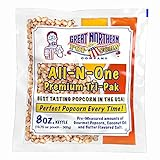What is the purpose of the pack?
Using the image as a reference, deliver a detailed and thorough answer to the question.

The pack is designed for convenient popcorn preparation, as it includes pre-measured quantities of gourmet popcorn kernels, coconut oil, and buttery flavoring, making it ideal for creating delicious popcorn effortlessly.